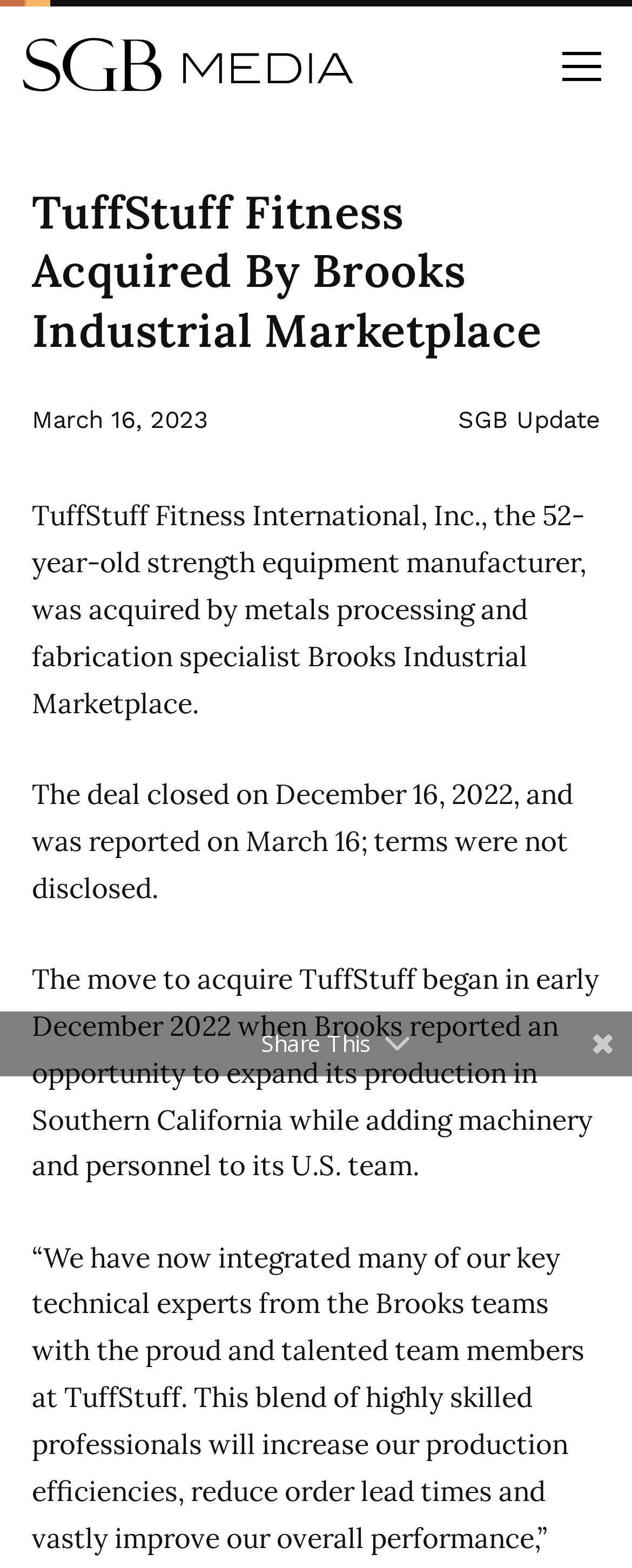Given the content of the image, can you provide a detailed answer to the question?
What is the date of the acquisition?

The answer can be found in the paragraph that starts with 'The deal closed on...' which mentions the date of the acquisition as December 16, 2022.